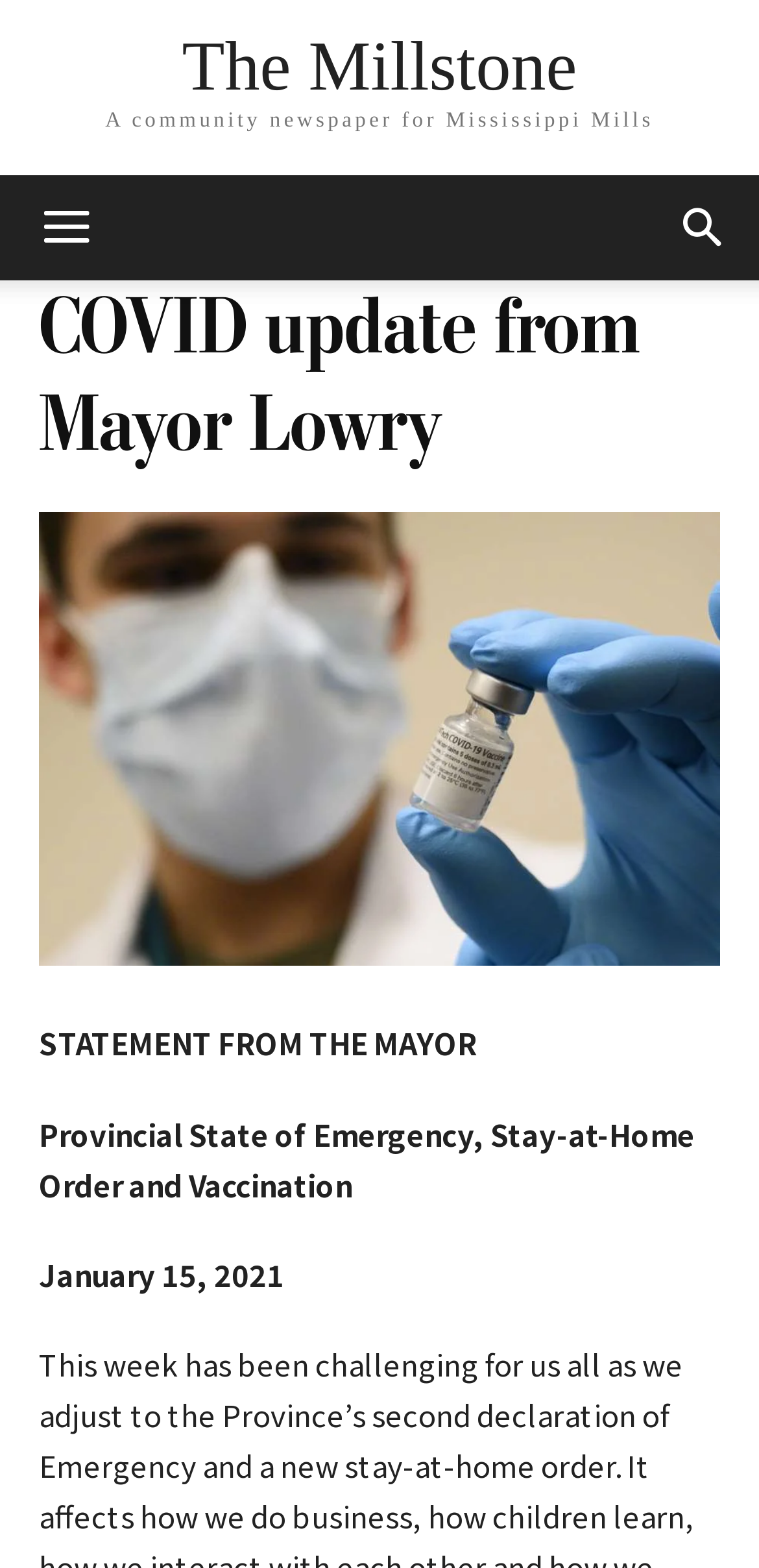What is the purpose of the button at the top right corner?
Using the information from the image, give a concise answer in one word or a short phrase.

Search